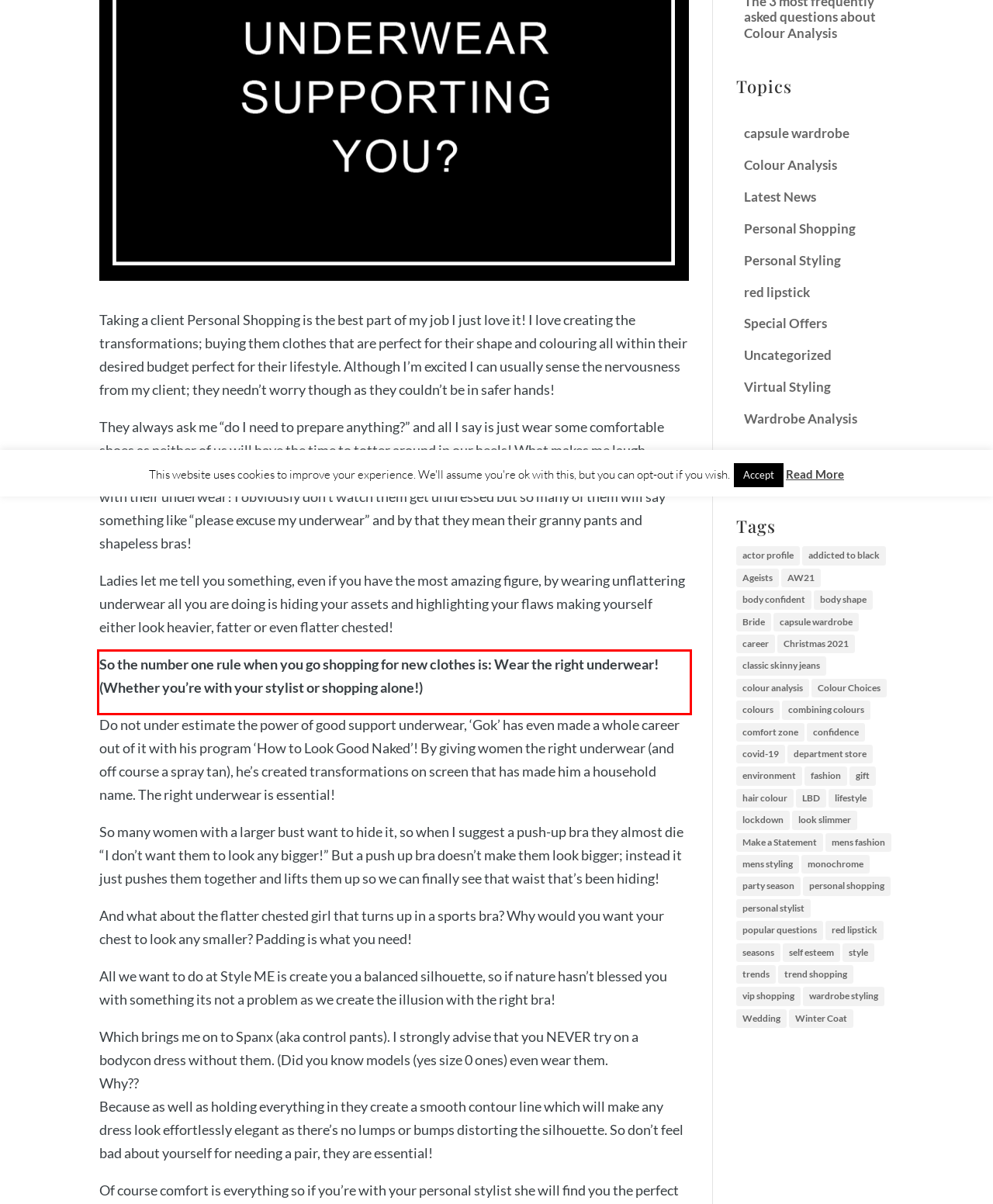You have a screenshot with a red rectangle around a UI element. Recognize and extract the text within this red bounding box using OCR.

So the number one rule when you go shopping for new clothes is: Wear the right underwear! (Whether you’re with your stylist or shopping alone!)